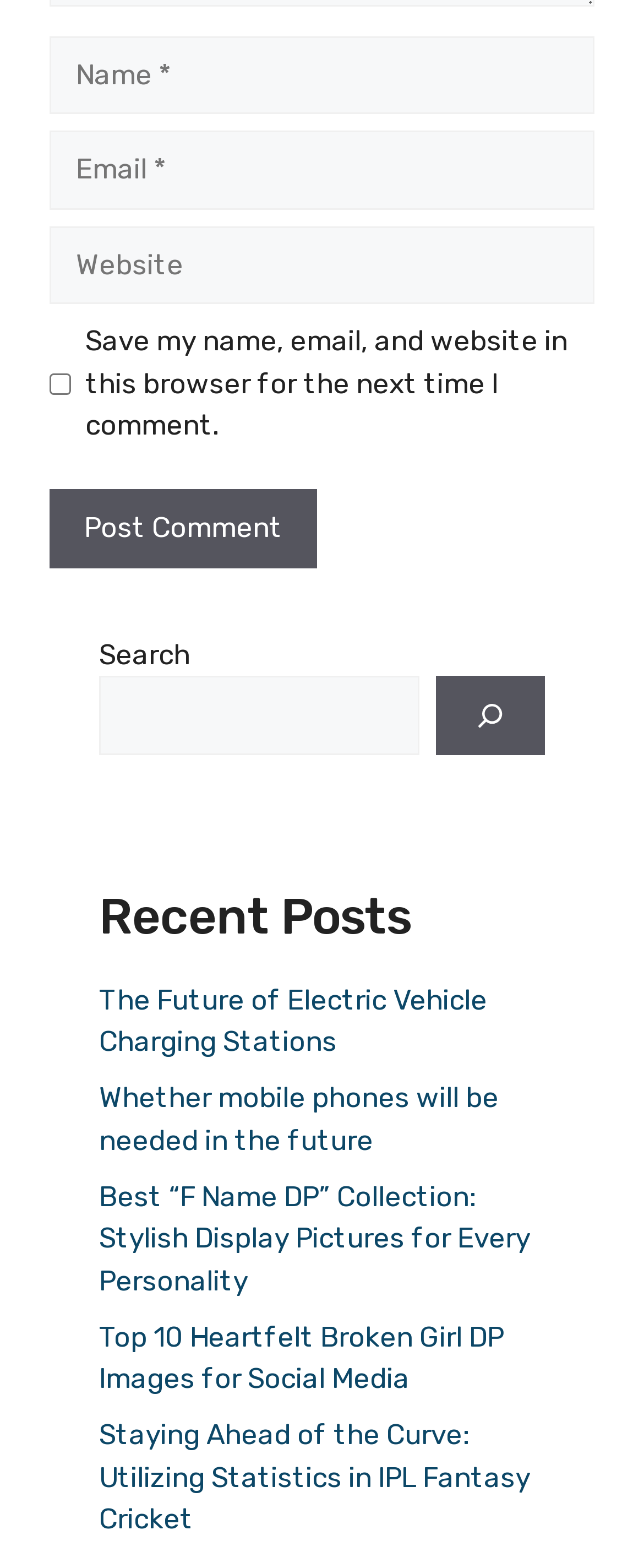Provide your answer in one word or a succinct phrase for the question: 
What is the purpose of the checkbox?

Save comment info